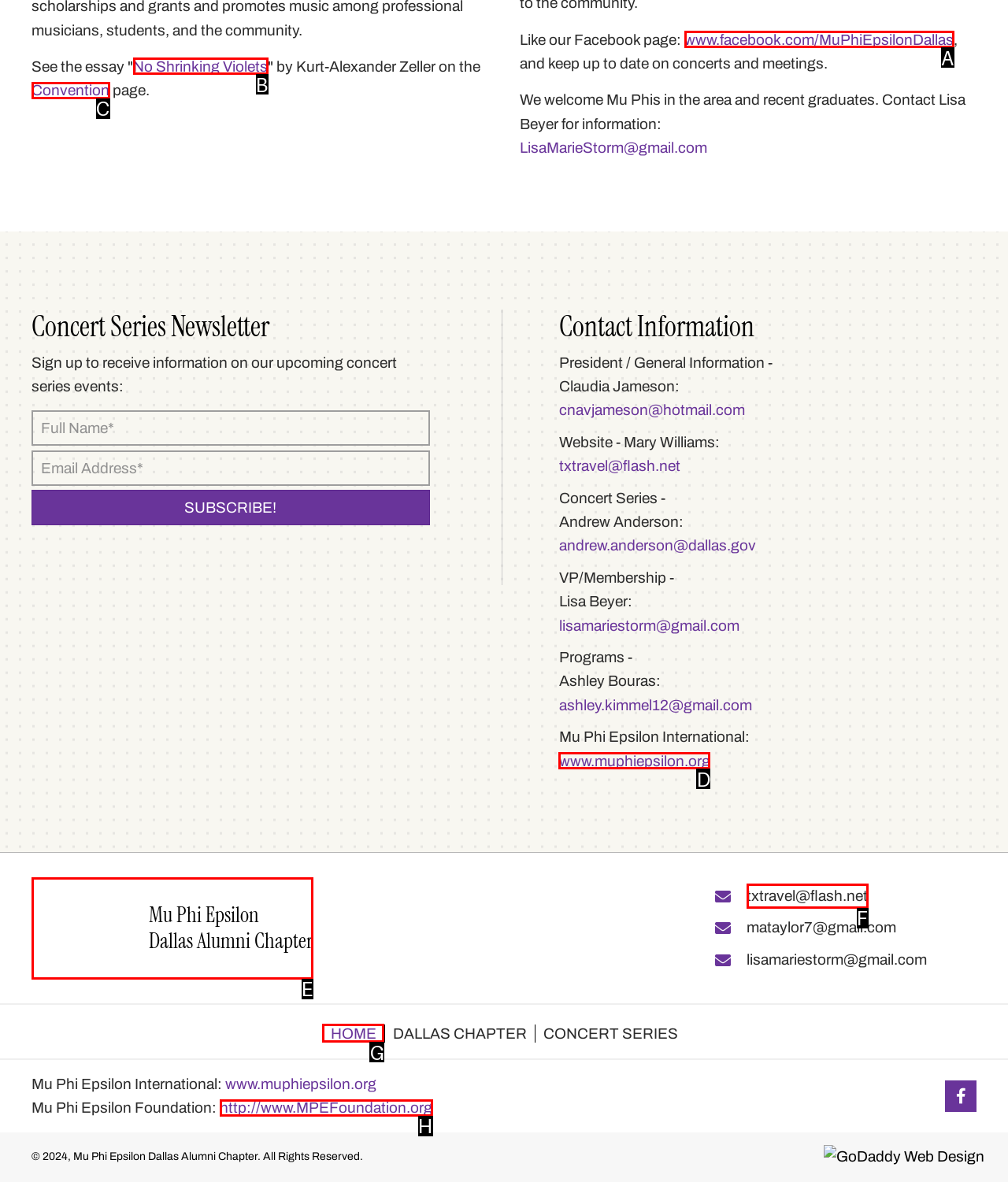From the given options, choose the HTML element that aligns with the description: http://www.MPEFoundation.org. Respond with the letter of the selected element.

H